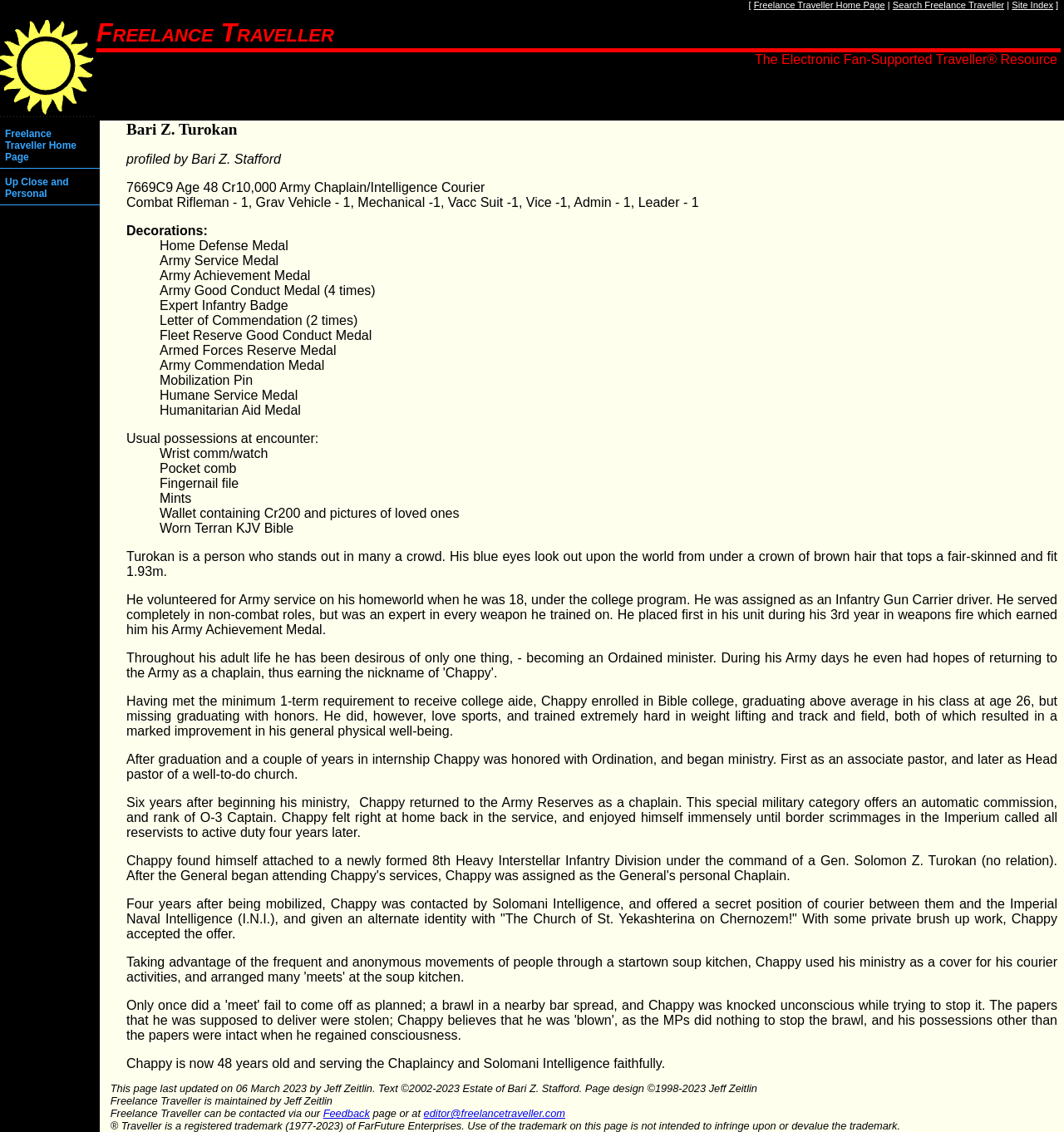What is the height of Bari Z. Turokan?
Look at the image and respond with a one-word or short phrase answer.

1.93m